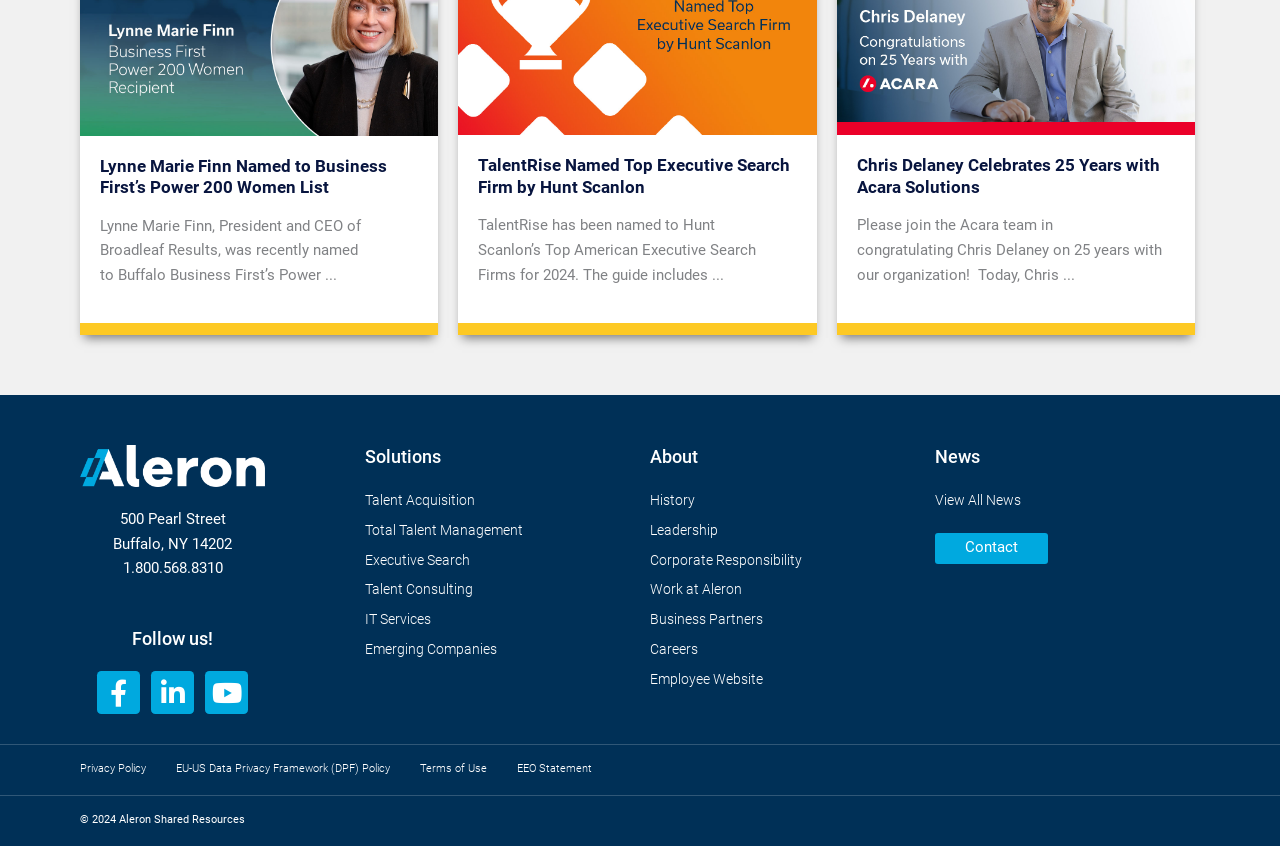Please identify the bounding box coordinates of the clickable area that will fulfill the following instruction: "Learn about Talent Acquisition solutions". The coordinates should be in the format of four float numbers between 0 and 1, i.e., [left, top, right, bottom].

[0.285, 0.577, 0.492, 0.606]